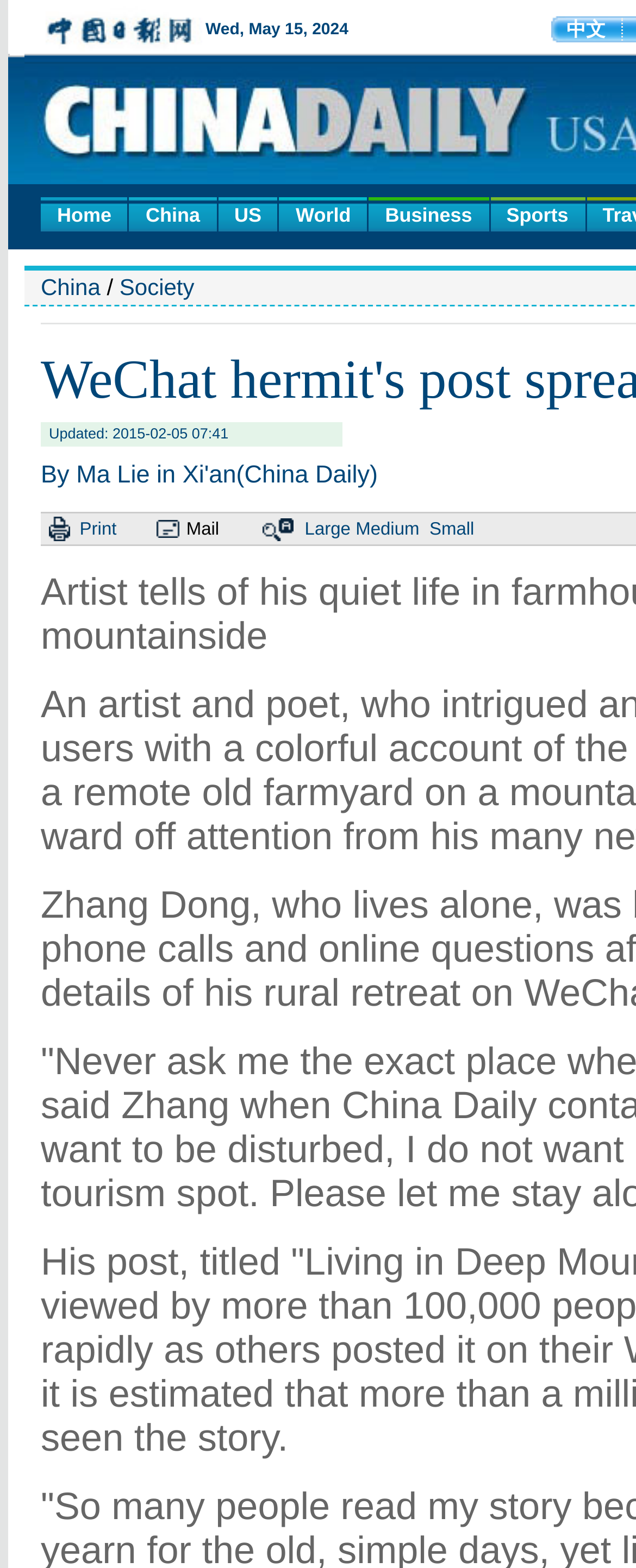Articulate a complete and detailed caption of the webpage elements.

The webpage appears to be a news article from China Daily, with a focus on a specific story about an artist and poet who has gained popularity online. 

At the top of the page, there is a navigation menu with seven links: "Home", "China", "US", "World", "Business", and "Sports", which are evenly spaced and aligned horizontally. 

Below the navigation menu, there is a secondary navigation menu with three links: "China", a separator, and "Society", which are also aligned horizontally. 

The main content of the page is a news article, with the title "WeChat hermit's post spreads to 1m people" and a subtitle "Society" from China Daily. The article's updated time is displayed as "Updated: 2015-02-05 07:41" in a prominent position. 

To the right of the updated time, there are four layout table cells containing an image, a "Print" link, an image, and a "Mail" link, respectively. These cells are aligned horizontally and are relatively small in size. 

There are three font size options, "Large", "Medium", and "Small", located to the right of the "Mail" link, allowing users to adjust the font size of the article.